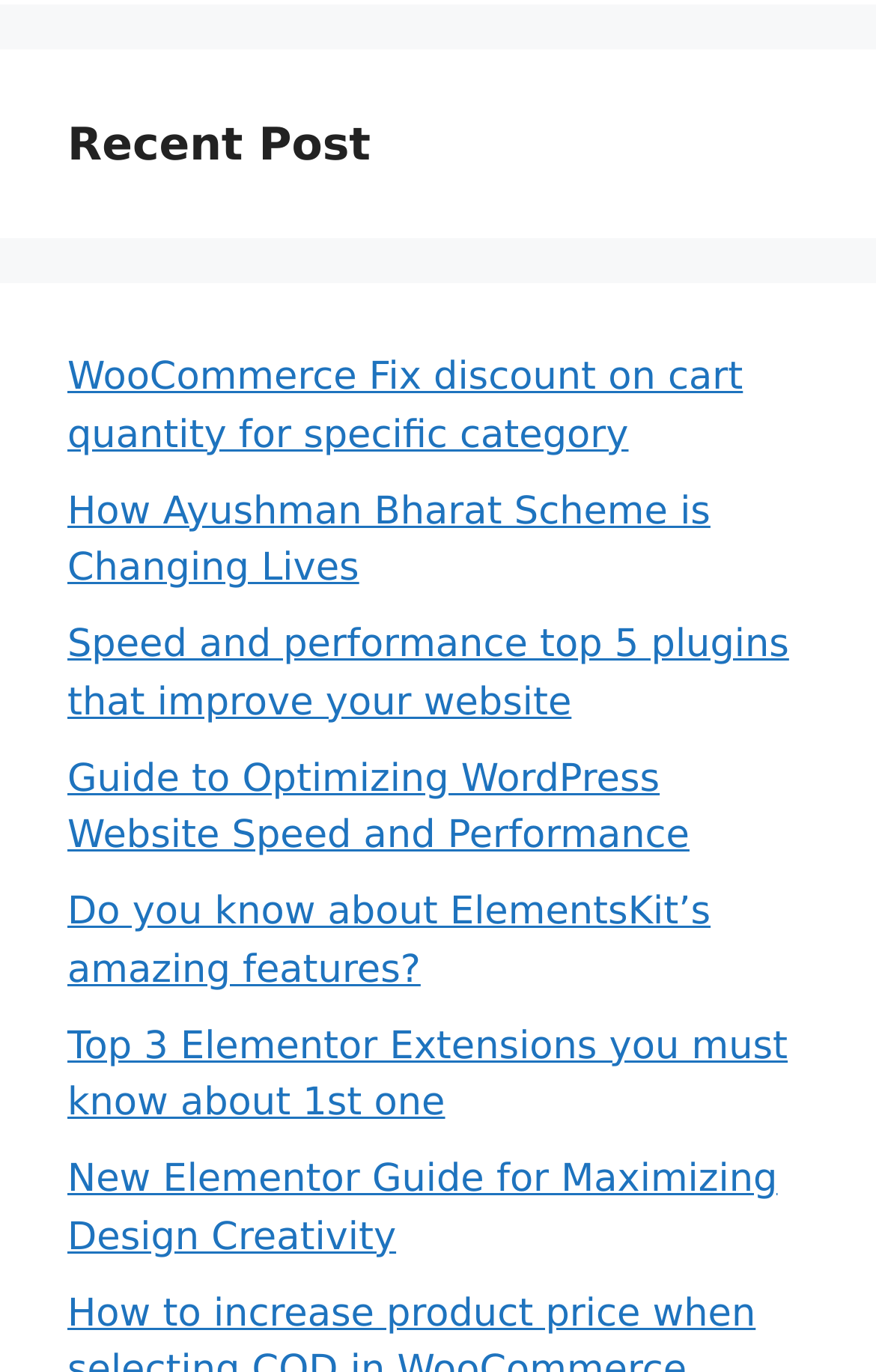Please determine the bounding box coordinates of the clickable area required to carry out the following instruction: "leave a comment". The coordinates must be four float numbers between 0 and 1, represented as [left, top, right, bottom].

[0.077, 0.018, 0.923, 0.06]